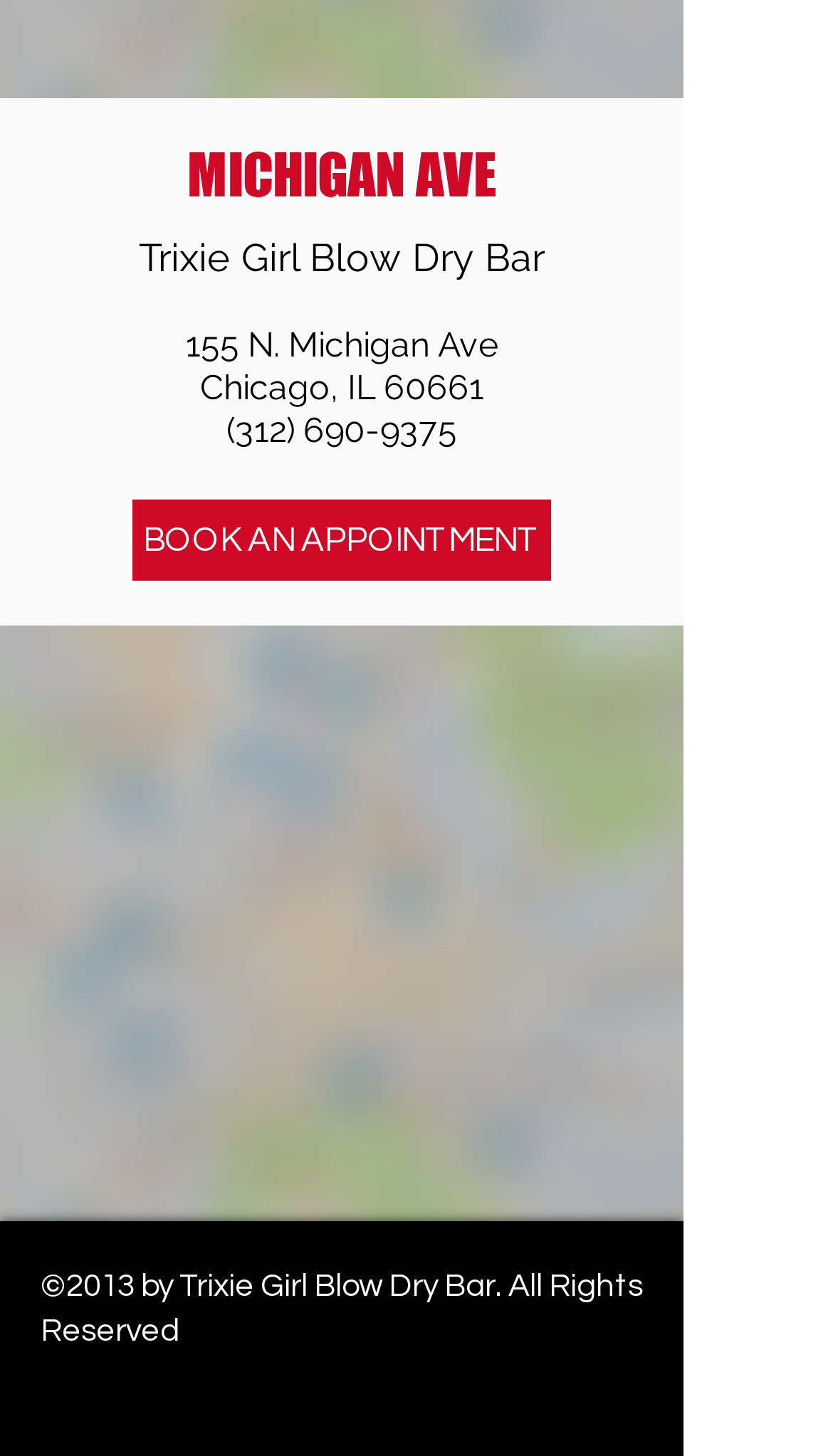Analyze the image and answer the question with as much detail as possible: 
What is the address of the business?

The address of the business can be found in the StaticText elements with the texts '155 N. Michigan Ave' and 'Chicago, IL 60661' located below the business name.